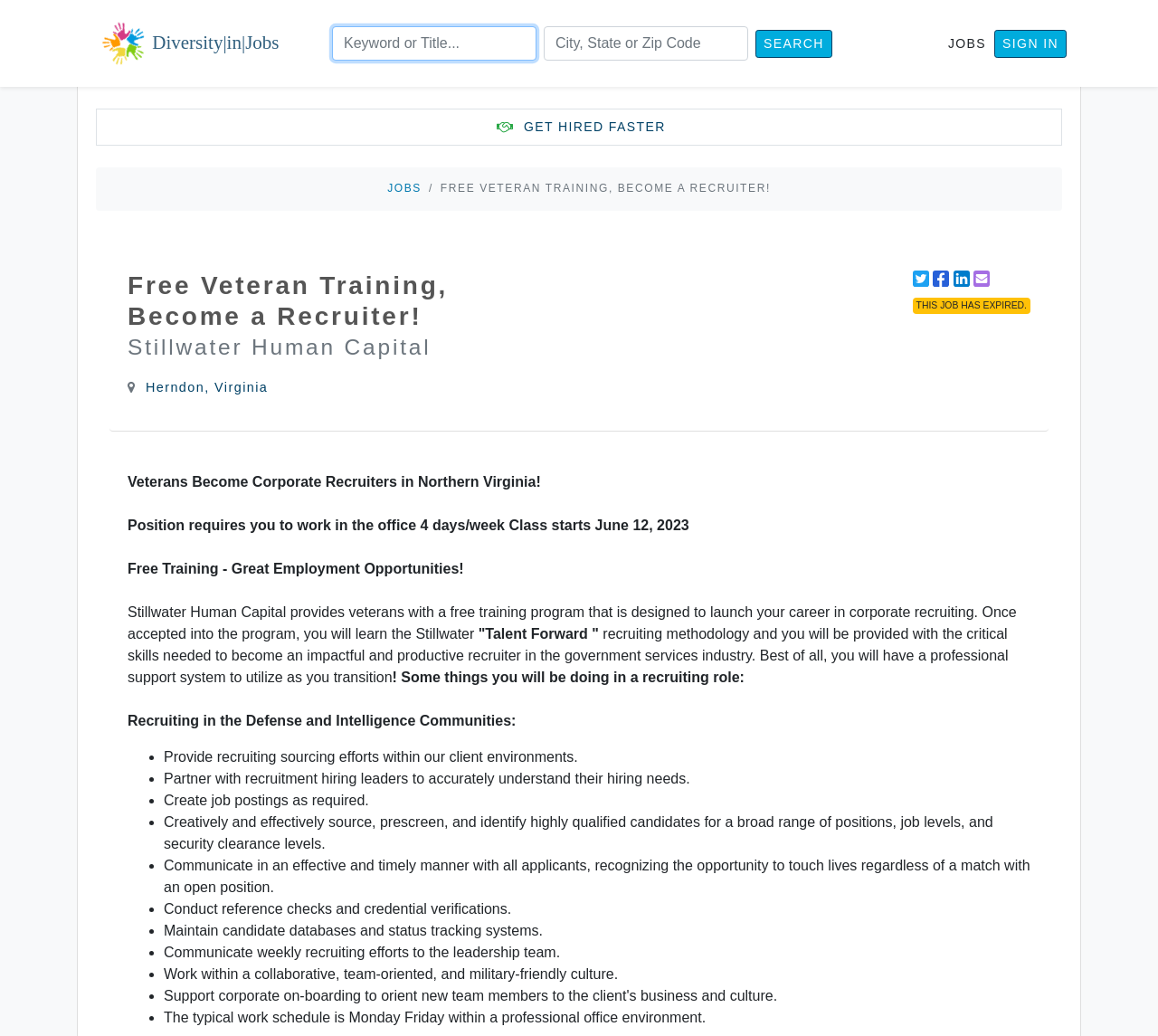Provide the bounding box for the UI element matching this description: "parent_node: SEARCH".

[0.079, 0.007, 0.274, 0.077]